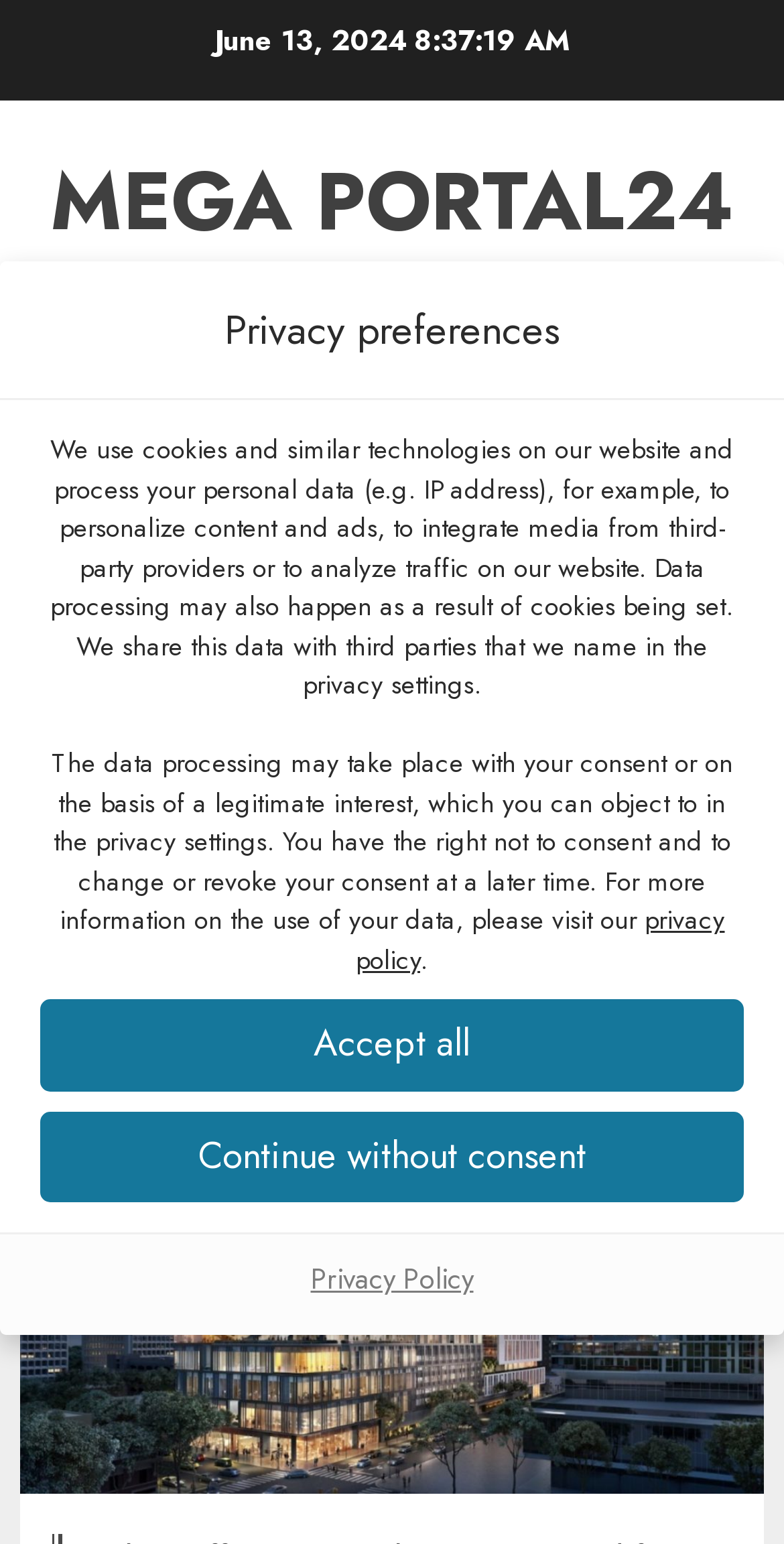What is the date of the article?
Based on the content of the image, thoroughly explain and answer the question.

I found the date of the article by looking at the breadcrumbs section, which shows the navigation path. The date 'September 8, 2023' is mentioned in the breadcrumbs, indicating that it is the date of the article.